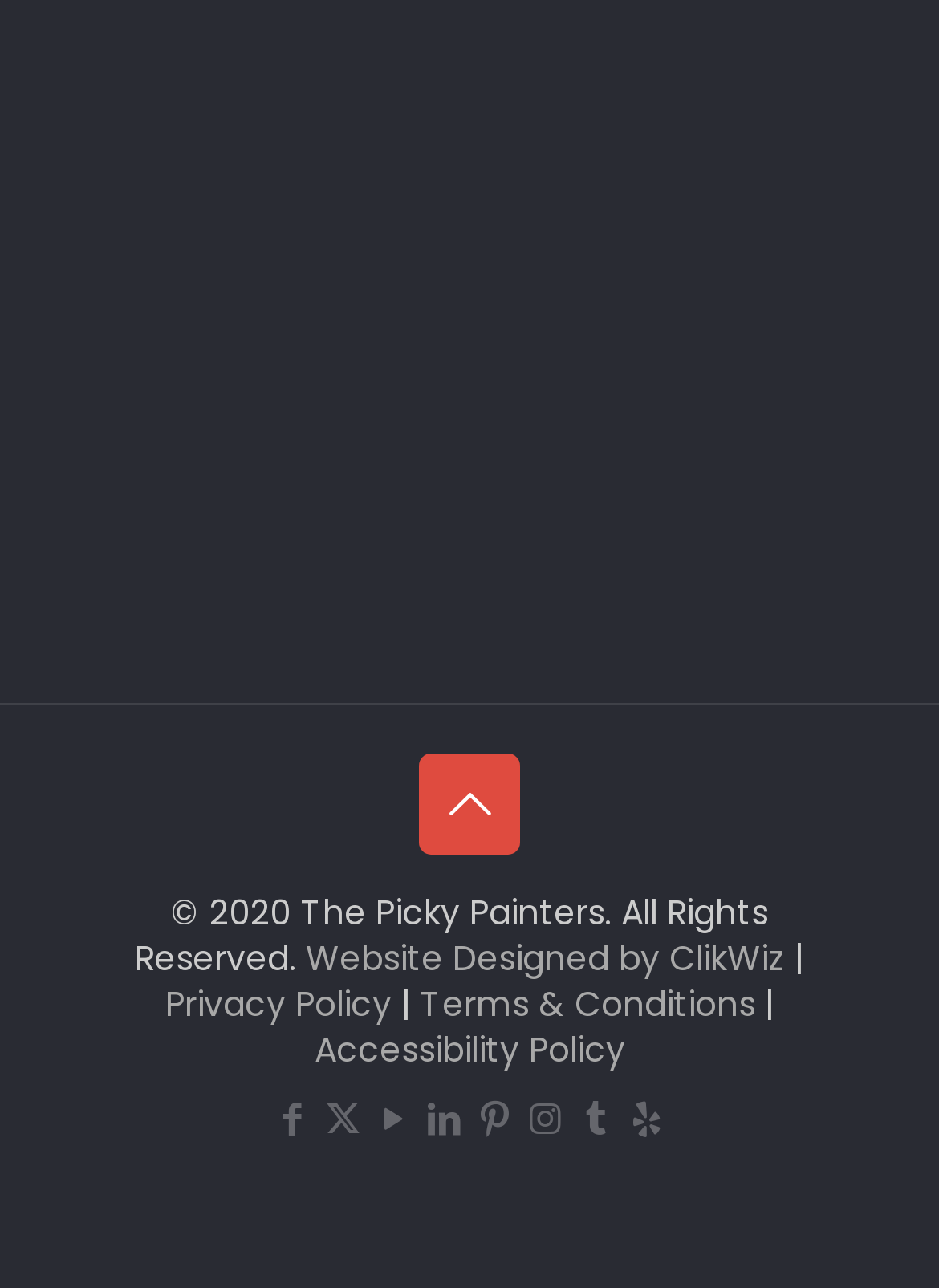Locate the bounding box of the UI element based on this description: "Website Designed by ClikWiz". Provide four float numbers between 0 and 1 as [left, top, right, bottom].

[0.326, 0.725, 0.836, 0.762]